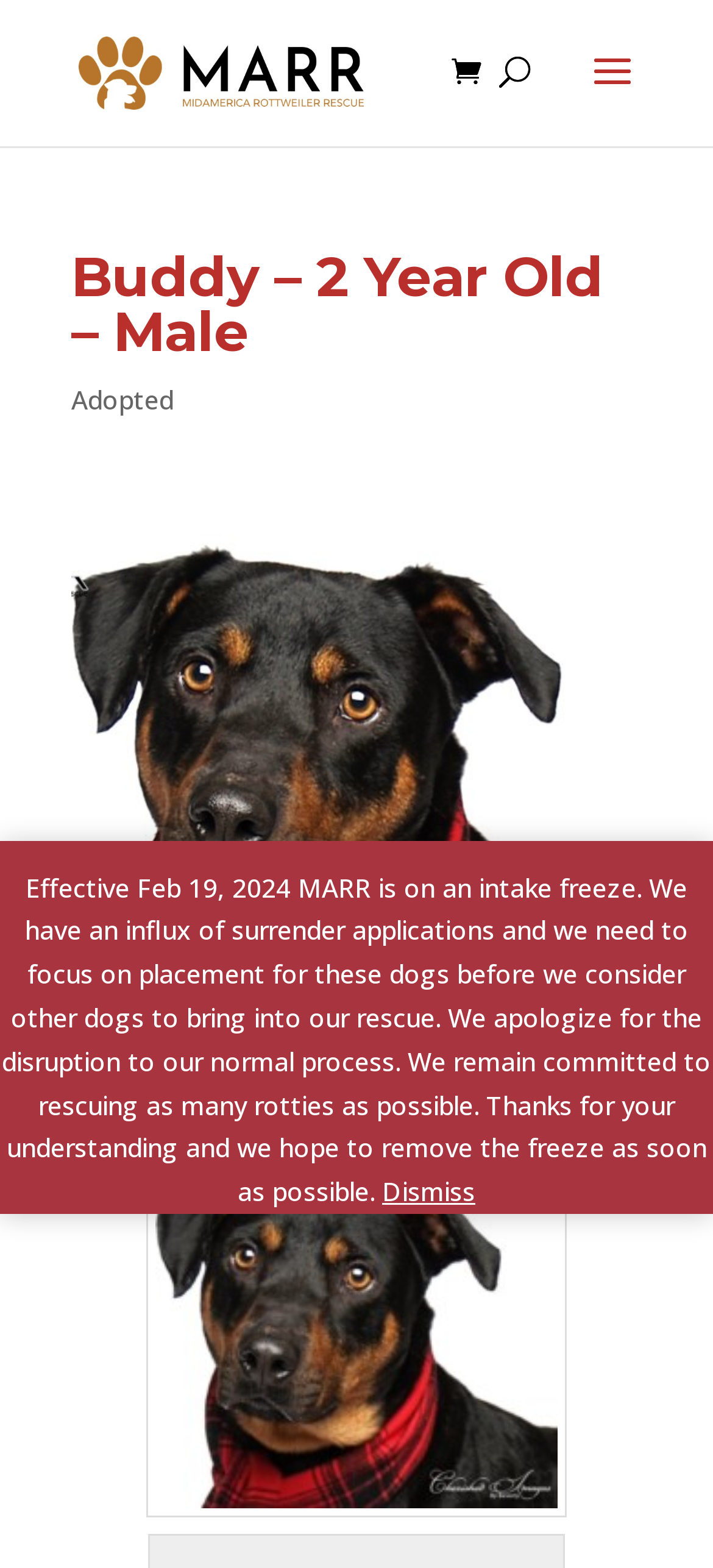Using the provided element description "alt="Mid America Rottweiler Rescue"", determine the bounding box coordinates of the UI element.

[0.11, 0.035, 0.51, 0.056]